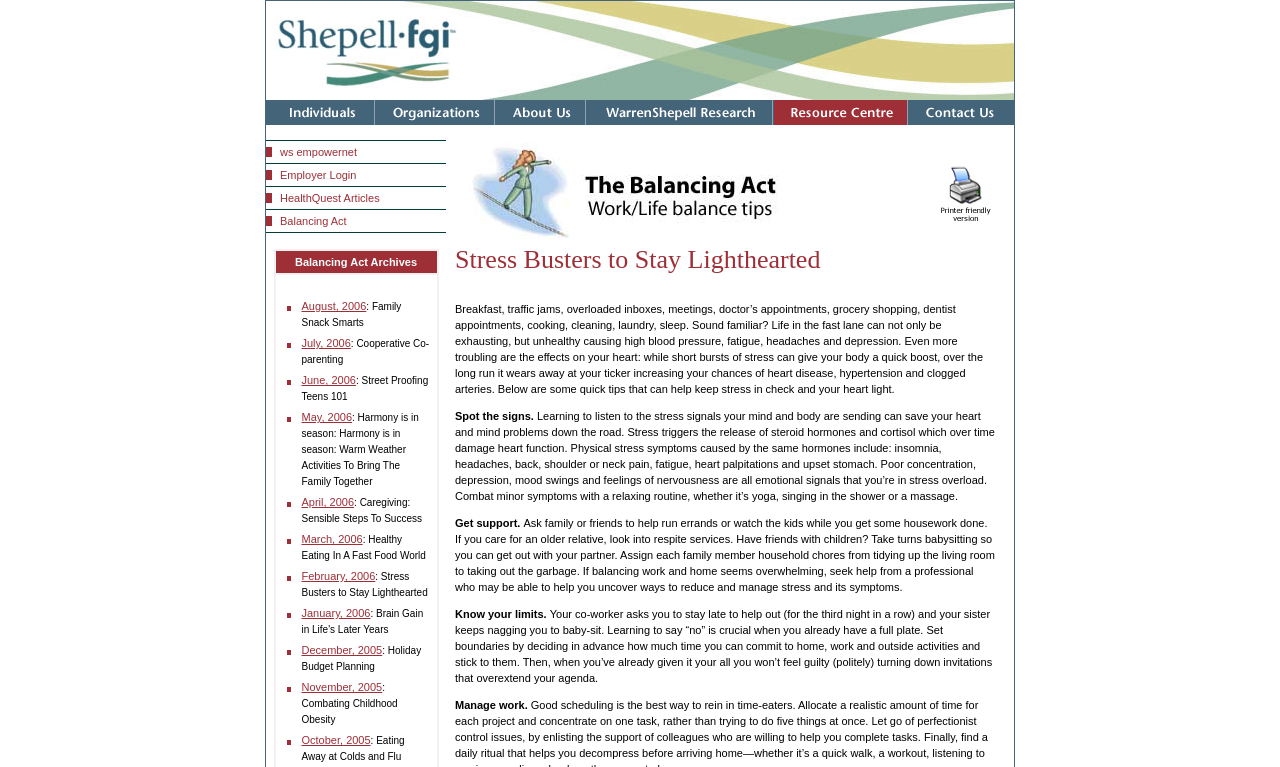How many articles are listed in the Balancing Act Archives?
Please answer the question with a single word or phrase, referencing the image.

3